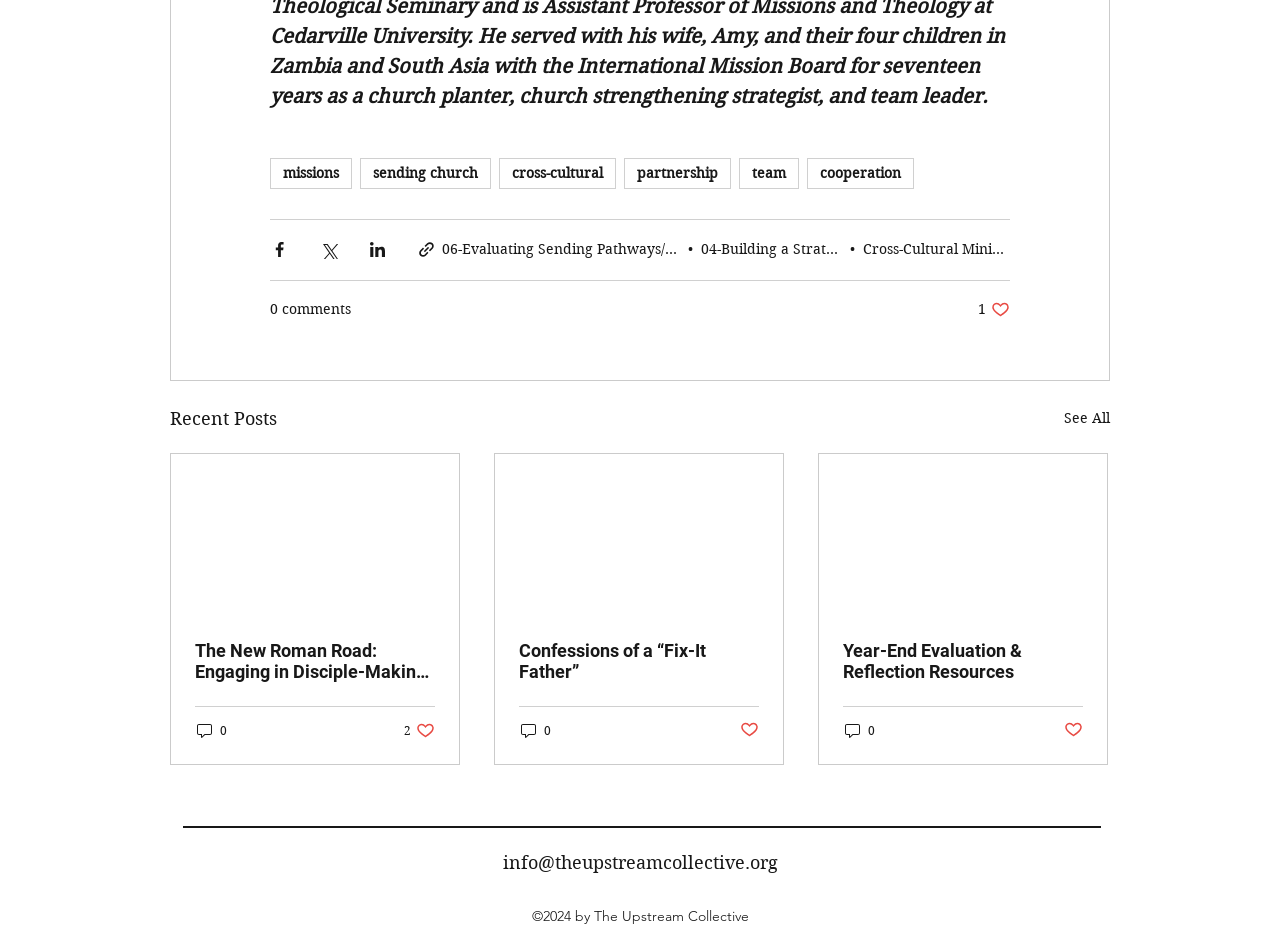Identify the coordinates of the bounding box for the element that must be clicked to accomplish the instruction: "Share via Facebook".

[0.211, 0.258, 0.226, 0.279]